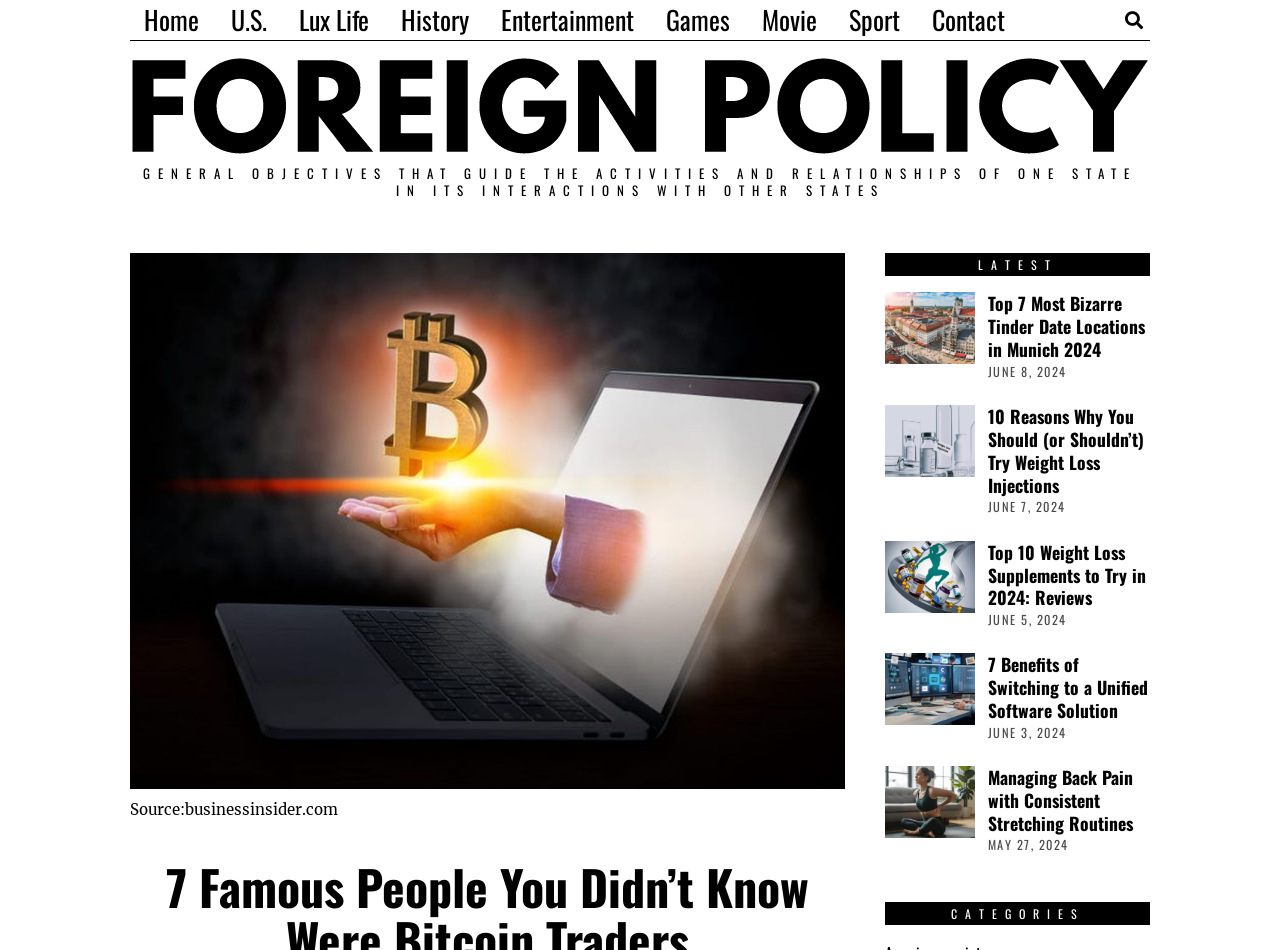Could you determine the bounding box coordinates of the clickable element to complete the instruction: "Click on the 'Home' link"? Provide the coordinates as four float numbers between 0 and 1, i.e., [left, top, right, bottom].

[0.102, 0.0, 0.166, 0.042]